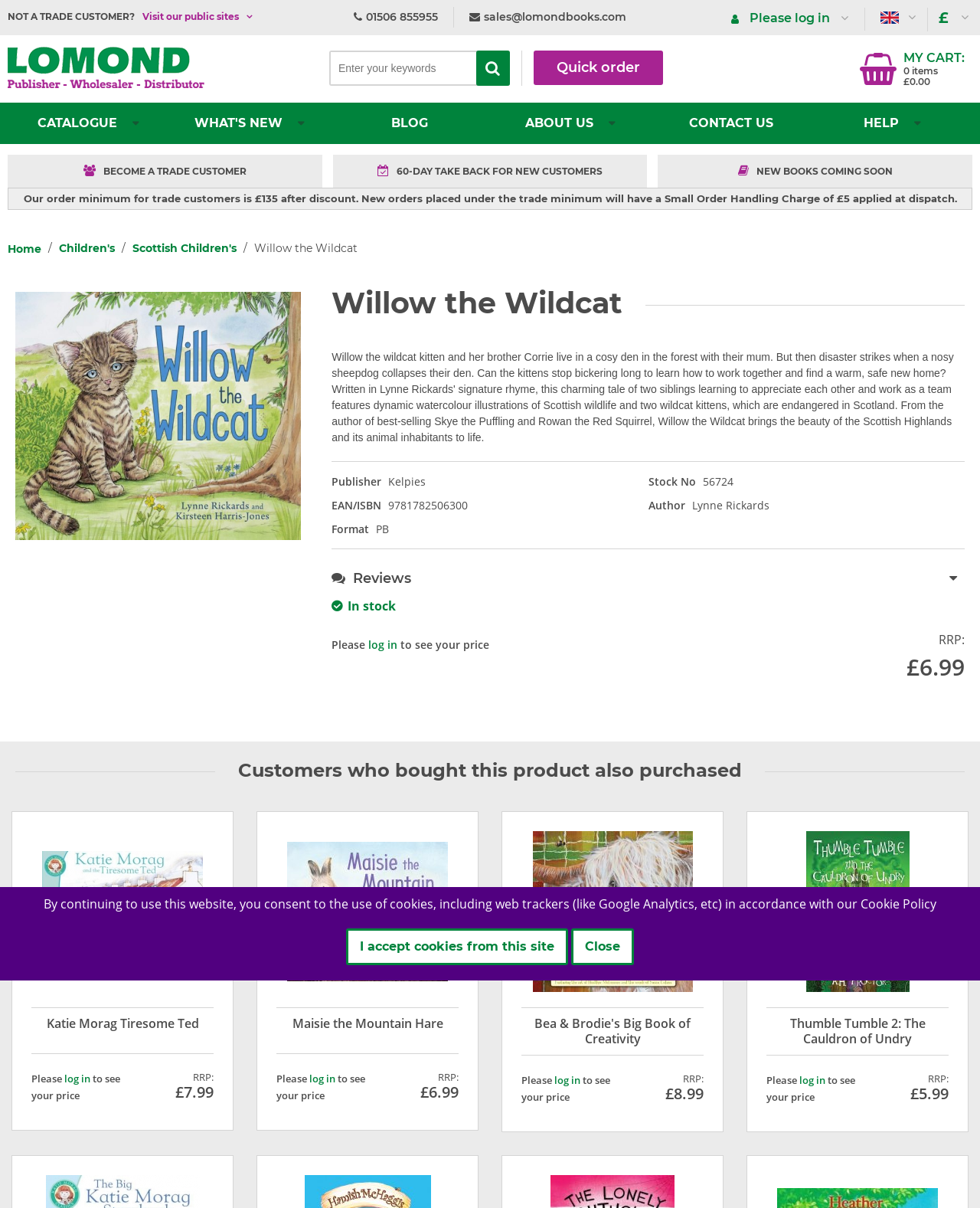Kindly provide the bounding box coordinates of the section you need to click on to fulfill the given instruction: "View blog".

[0.391, 0.085, 0.445, 0.119]